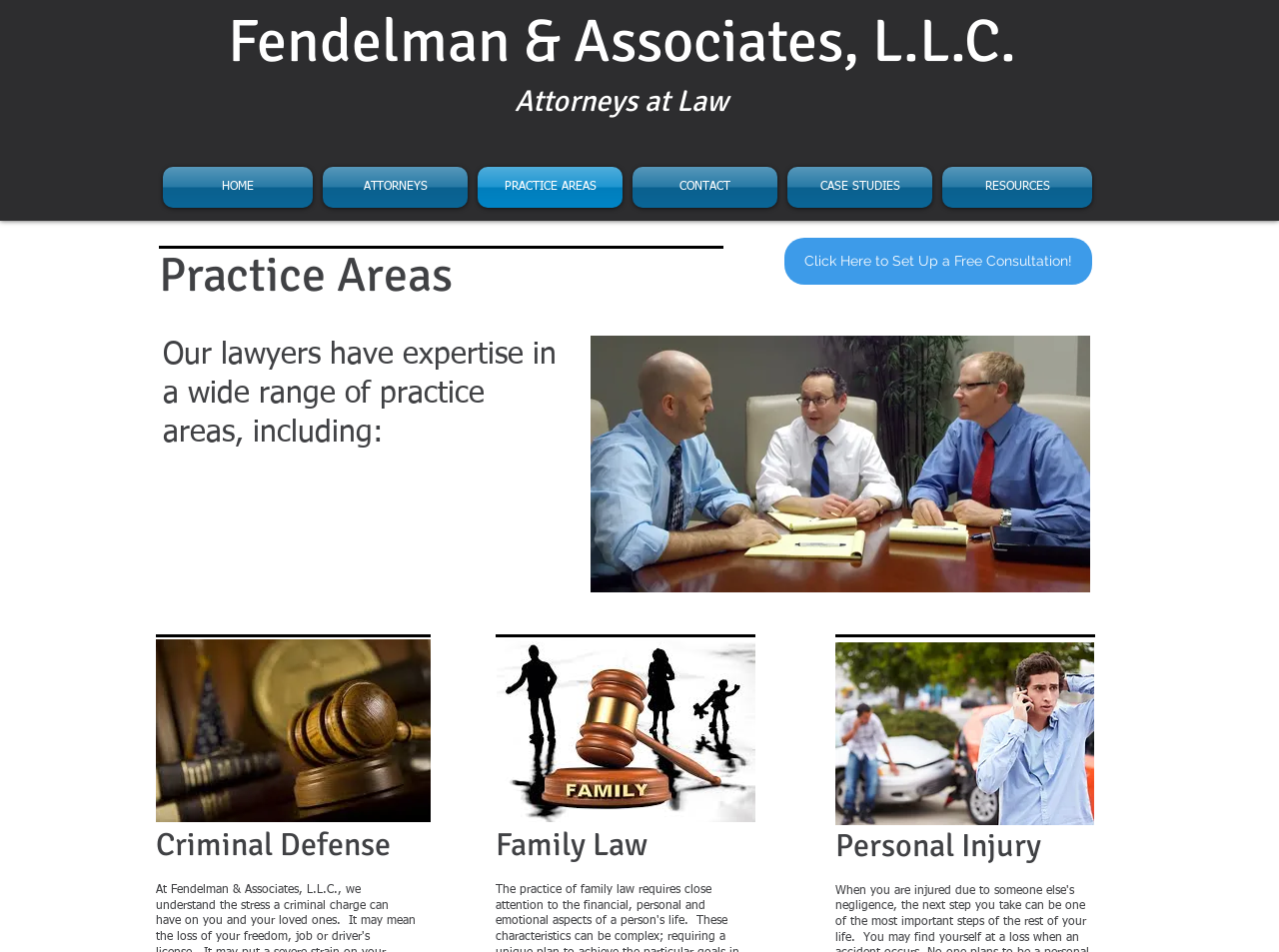Using the given description, provide the bounding box coordinates formatted as (top-left x, top-left y, bottom-right x, bottom-right y), with all values being floating point numbers between 0 and 1. Description: Fendelman

[0.178, 0.005, 0.399, 0.083]